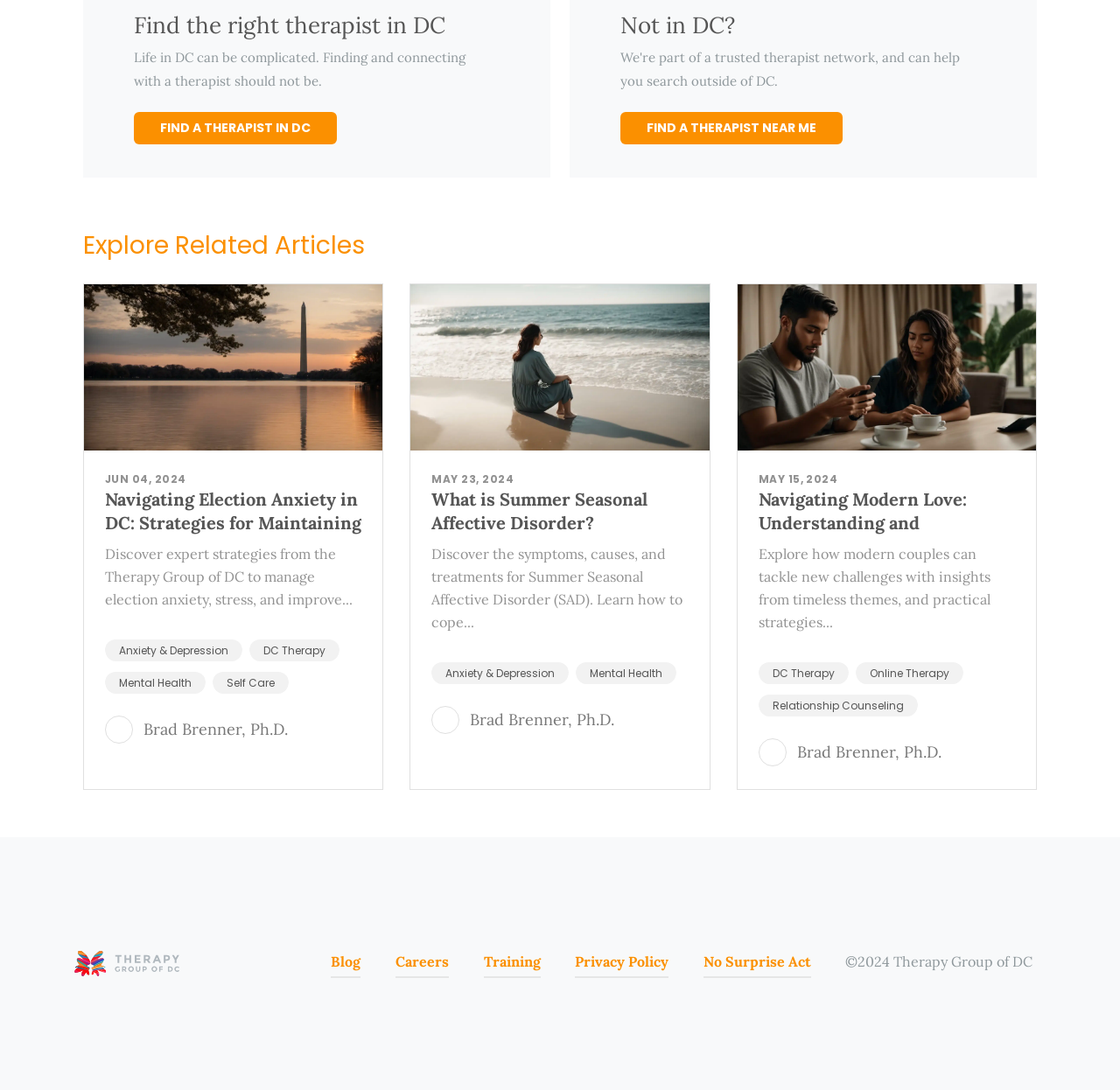Please provide a detailed answer to the question below based on the screenshot: 
What is the main purpose of this website?

The website's main purpose is to help users find a therapist in DC or near their location. This is evident from the heading 'Find the right therapist in DC' and the buttons 'FIND A THERAPIST IN DC' and 'FIND A THERAPIST NEAR ME'.